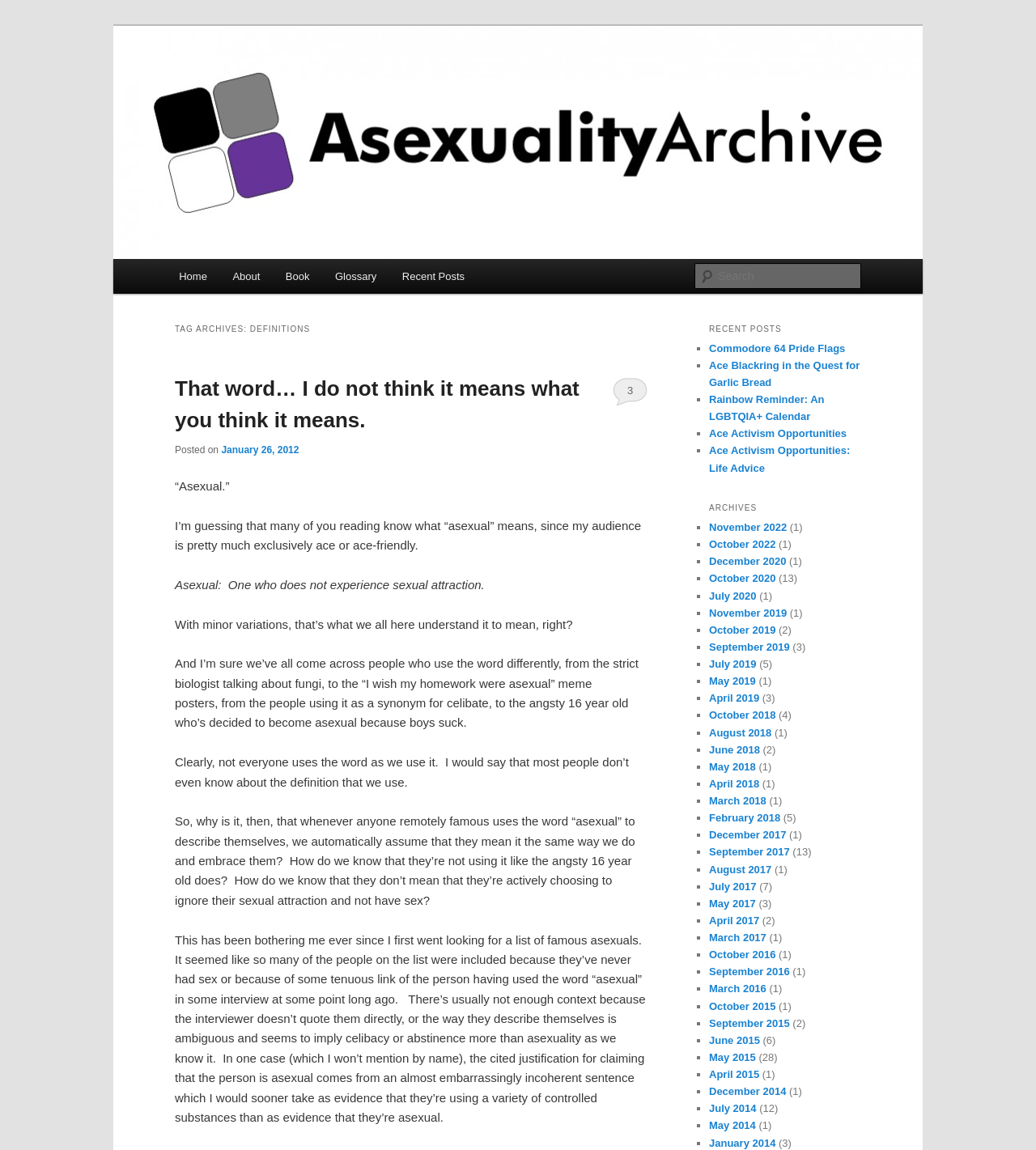Give a detailed account of the webpage.

The webpage is titled "Asexuality Archive" and has a prominent heading with the same title at the top. Below the title, there is a search bar and a link to skip to primary content. The main menu is located on the left side, with links to "Home", "About", "Book", "Glossary", and "Recent Posts".

The main content area is divided into two sections. The top section has a heading "TAG ARCHIVES: DEFINITIONS" and features a blog post titled "That word… I do not think it means what you think it means." The post discusses the definition of asexuality and how it is often misused or misunderstood. The text is divided into several paragraphs, with a link to the post title and a timestamp indicating when it was posted.

The second section is titled "RECENT POSTS" and lists several recent blog posts with links to each one. The posts are marked with a bullet point (■) and have a brief title and a timestamp. The list of recent posts is followed by an "ARCHIVES" section, which lists links to older blog posts organized by month and year.

Throughout the page, there are no images, but there are several links and headings that provide a clear structure to the content. The overall layout is organized and easy to navigate, with a focus on providing access to the blog posts and archives.